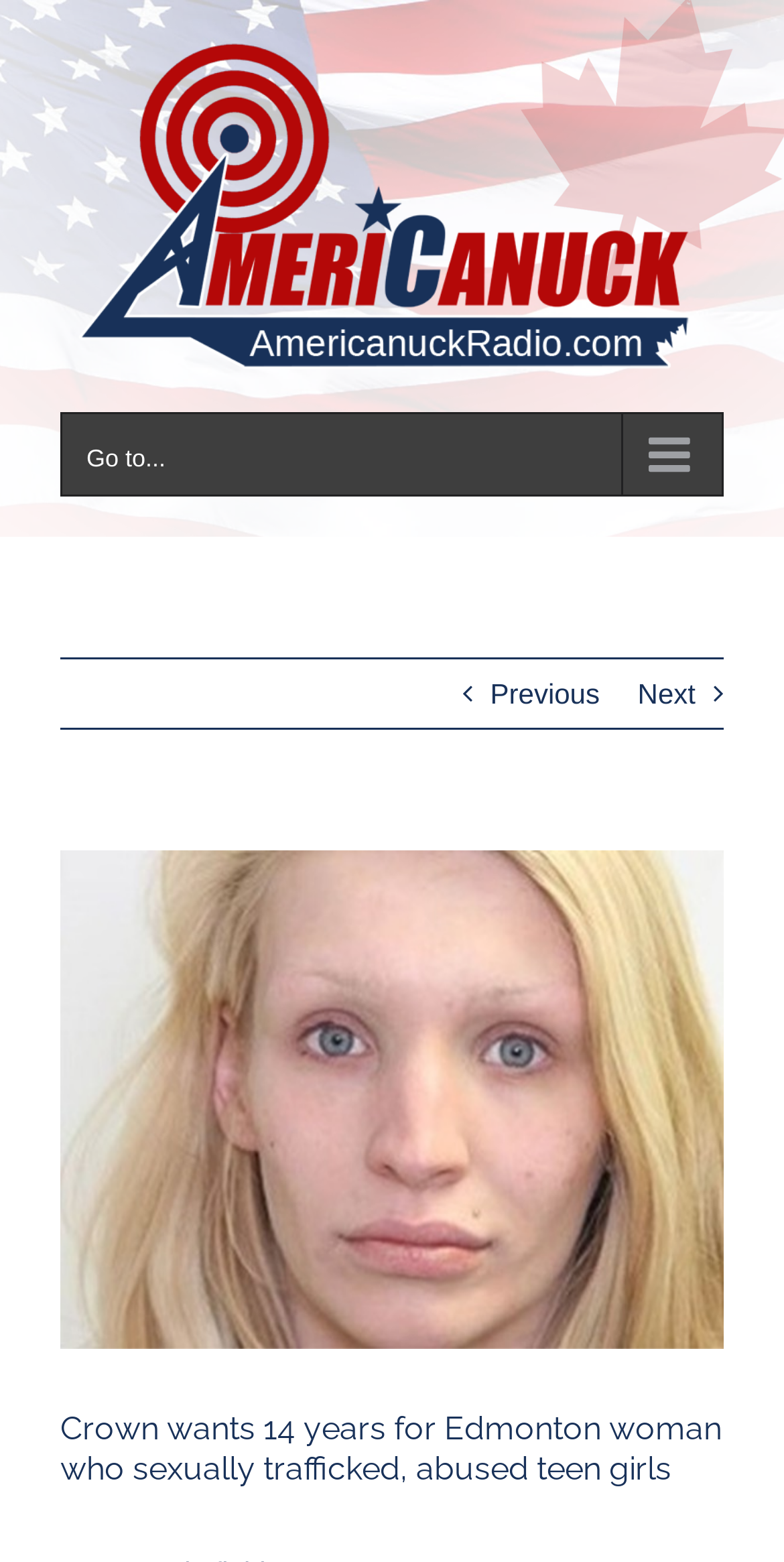What is the logo of the website?
With the help of the image, please provide a detailed response to the question.

I found the logo by looking at the navigation menu at the top of the page, where I saw an image with the text 'Americanuck Radio Logo'.